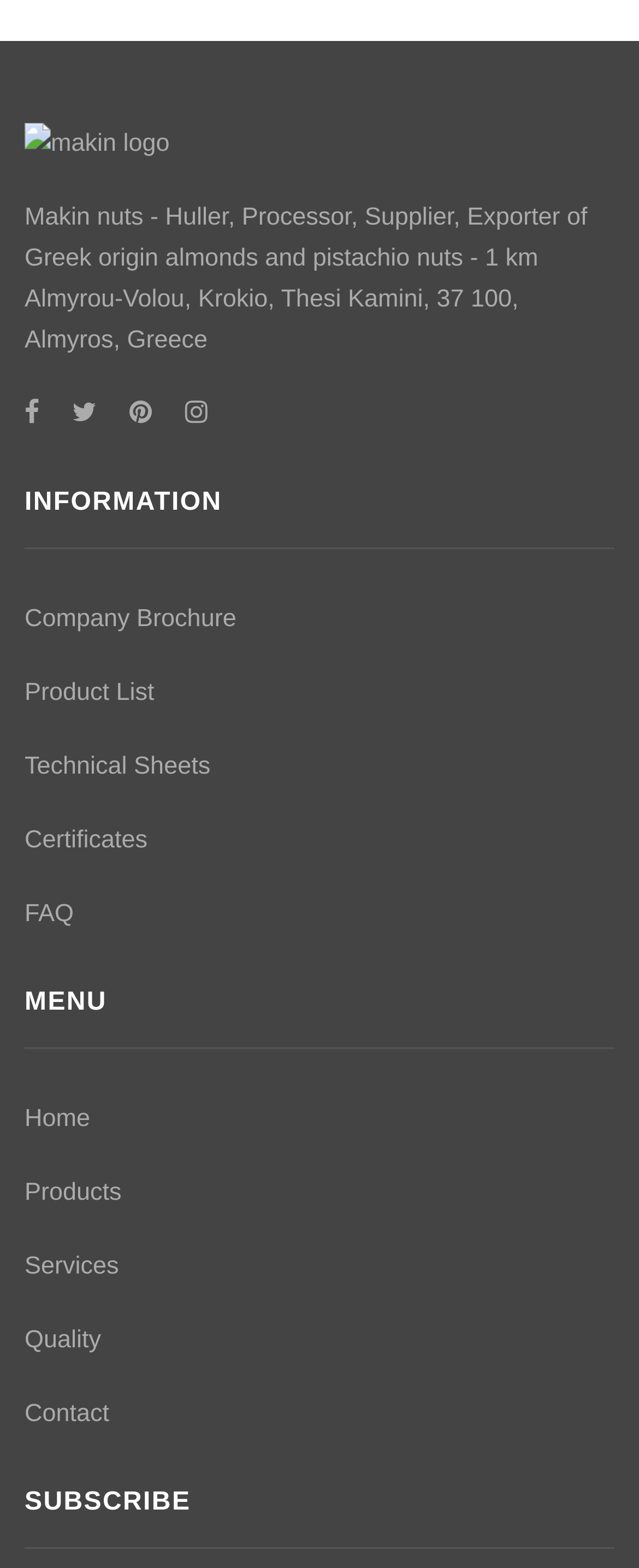Give a short answer using one word or phrase for the question:
What is the last item in the MENU section?

Contact